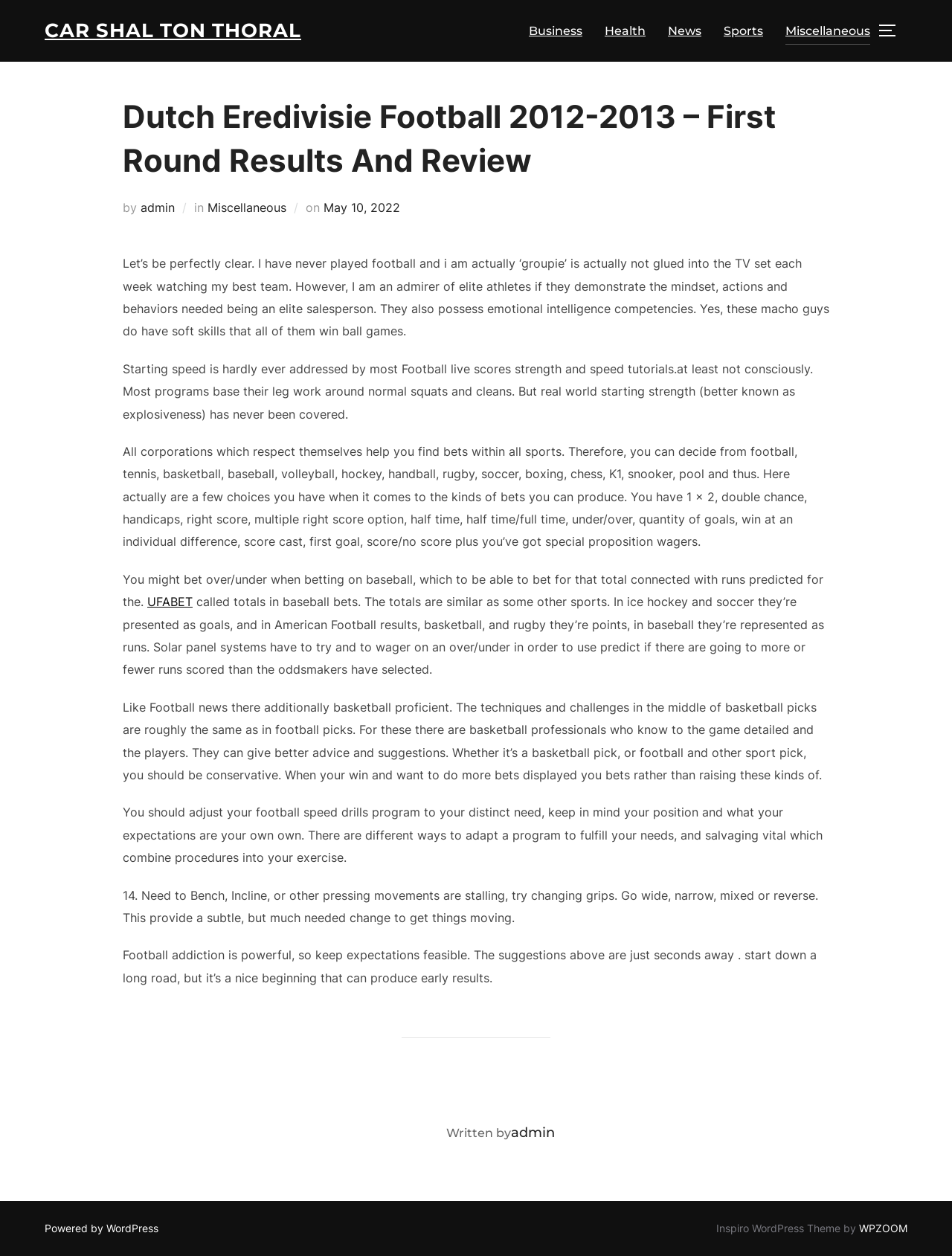Identify the bounding box coordinates for the UI element that matches this description: "Jacksonville Divorce Lawyer Blog".

None